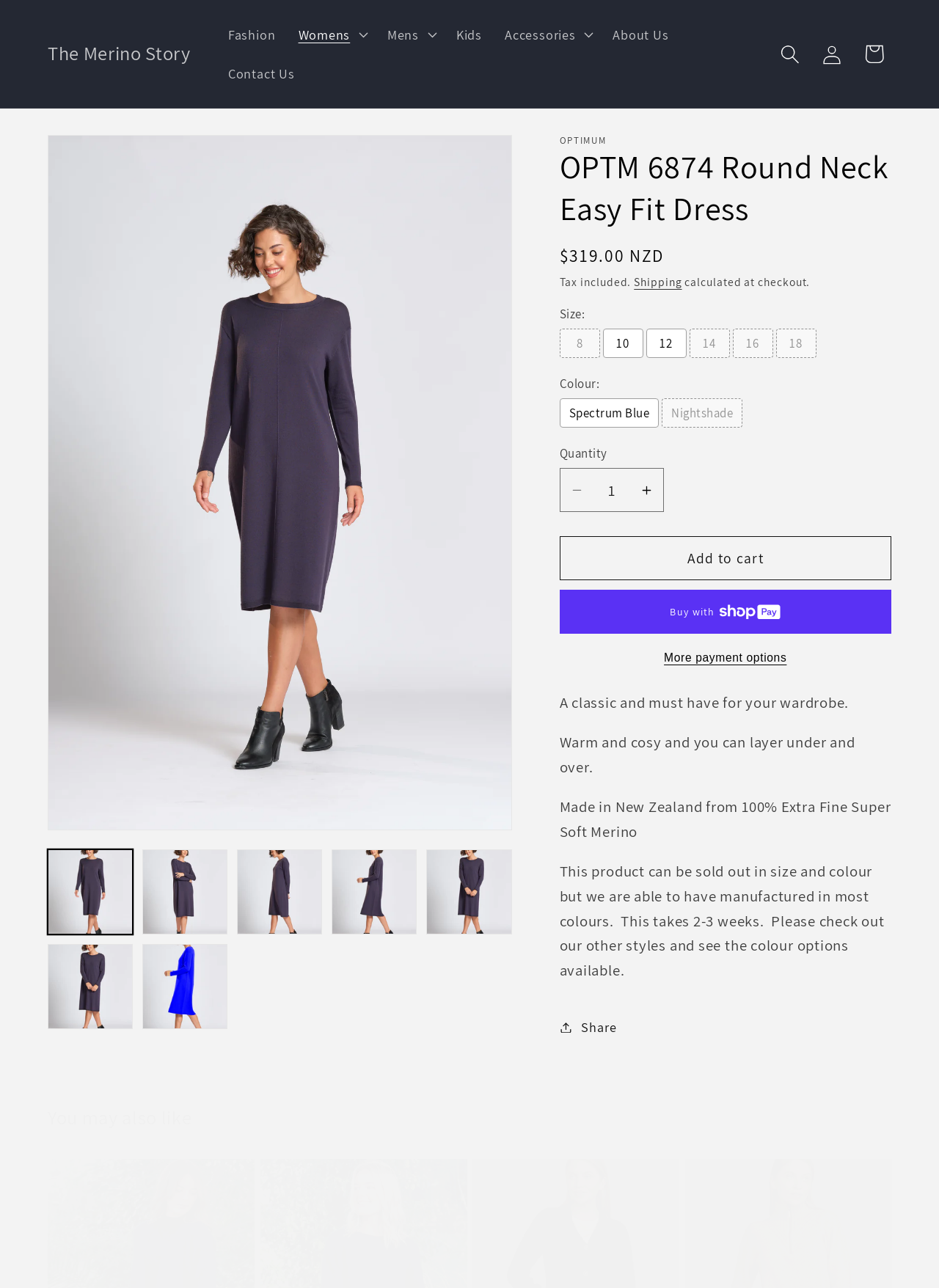Please identify the bounding box coordinates of the clickable region that I should interact with to perform the following instruction: "Share this product". The coordinates should be expressed as four float numbers between 0 and 1, i.e., [left, top, right, bottom].

[0.596, 0.781, 0.656, 0.814]